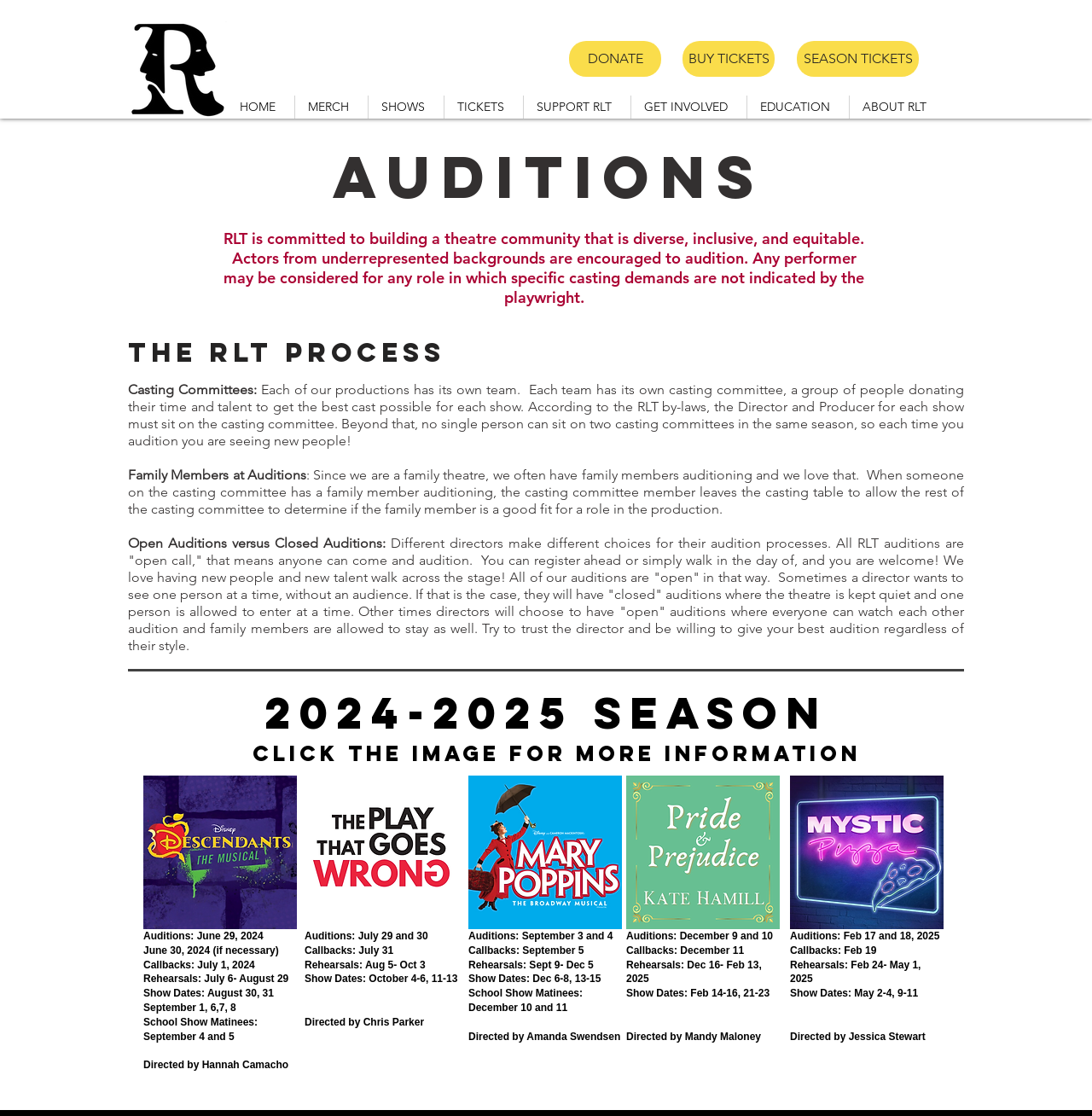Generate a comprehensive description of the webpage content.

The webpage is about audition information for Rome Little Theatre. At the top, there is a navigation menu with links to different sections of the website, including "HOME", "MERCH", "SHOWS", "TICKETS", "SUPPORT RLT", "GET INVOLVED", "EDUCATION", and "ABOUT RLT". Below the navigation menu, there is a heading that reads "AUDITIONS" and a paragraph that explains the theatre's commitment to diversity, inclusivity, and equity.

The main content of the page is divided into sections, each with its own heading. The first section is about "THE RLT PROCESS" and explains how the casting committee works. There are three paragraphs of text that provide more information about the casting process.

Below this section, there are several sections that provide information about upcoming auditions, including the dates, times, and directors for each production. Each section has a heading with the title of the production and the dates of the auditions, followed by paragraphs of text that provide more information about the production and the audition process.

There are also several links and images scattered throughout the page, including a link to donate and a link to buy tickets. At the bottom of the page, there are several images with links to more information about the productions.

Overall, the webpage is well-organized and easy to navigate, with clear headings and concise text that provides all the necessary information about the auditions and productions.